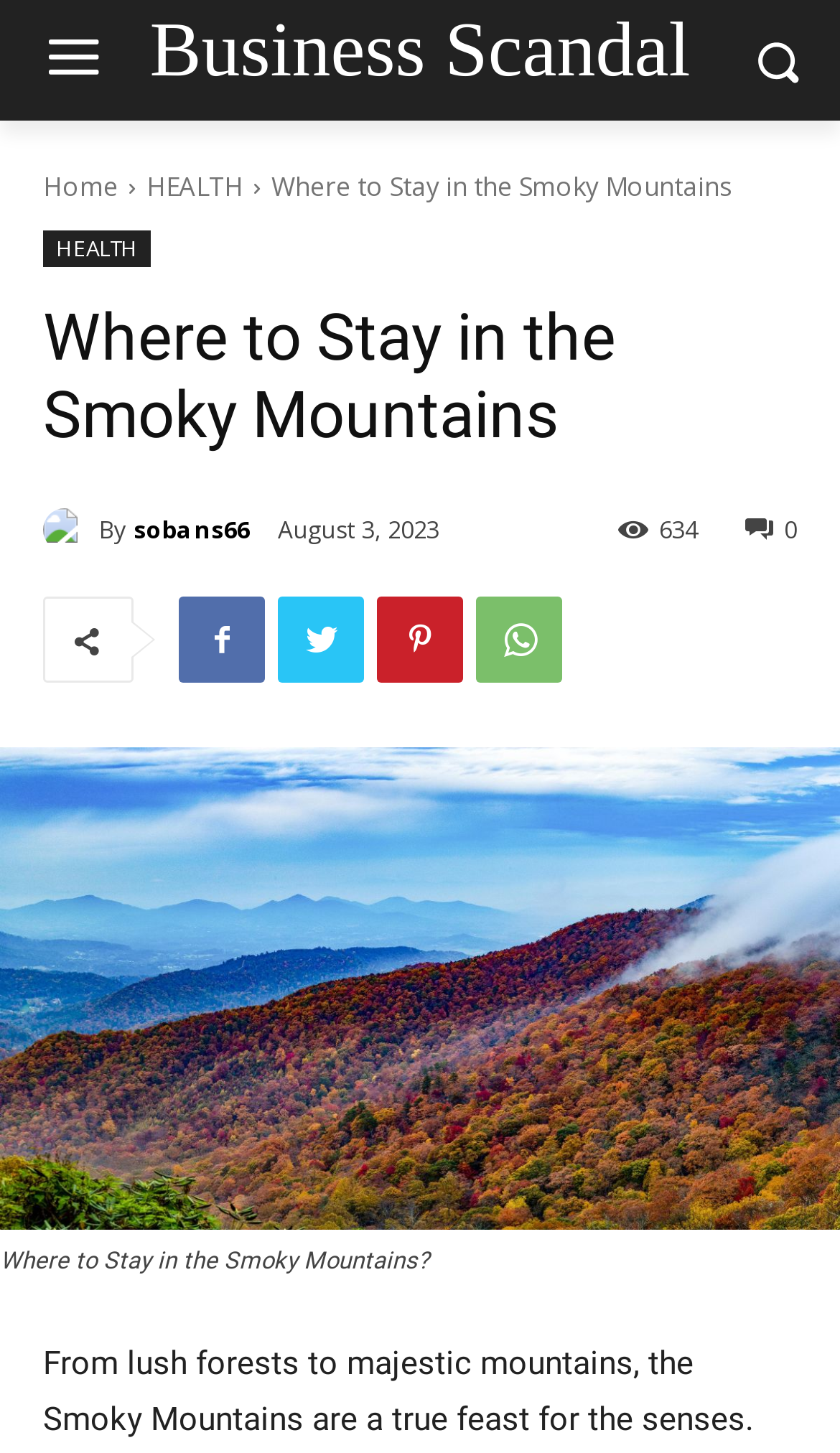Please extract the webpage's main title and generate its text content.

Where to Stay in the Smoky Mountains